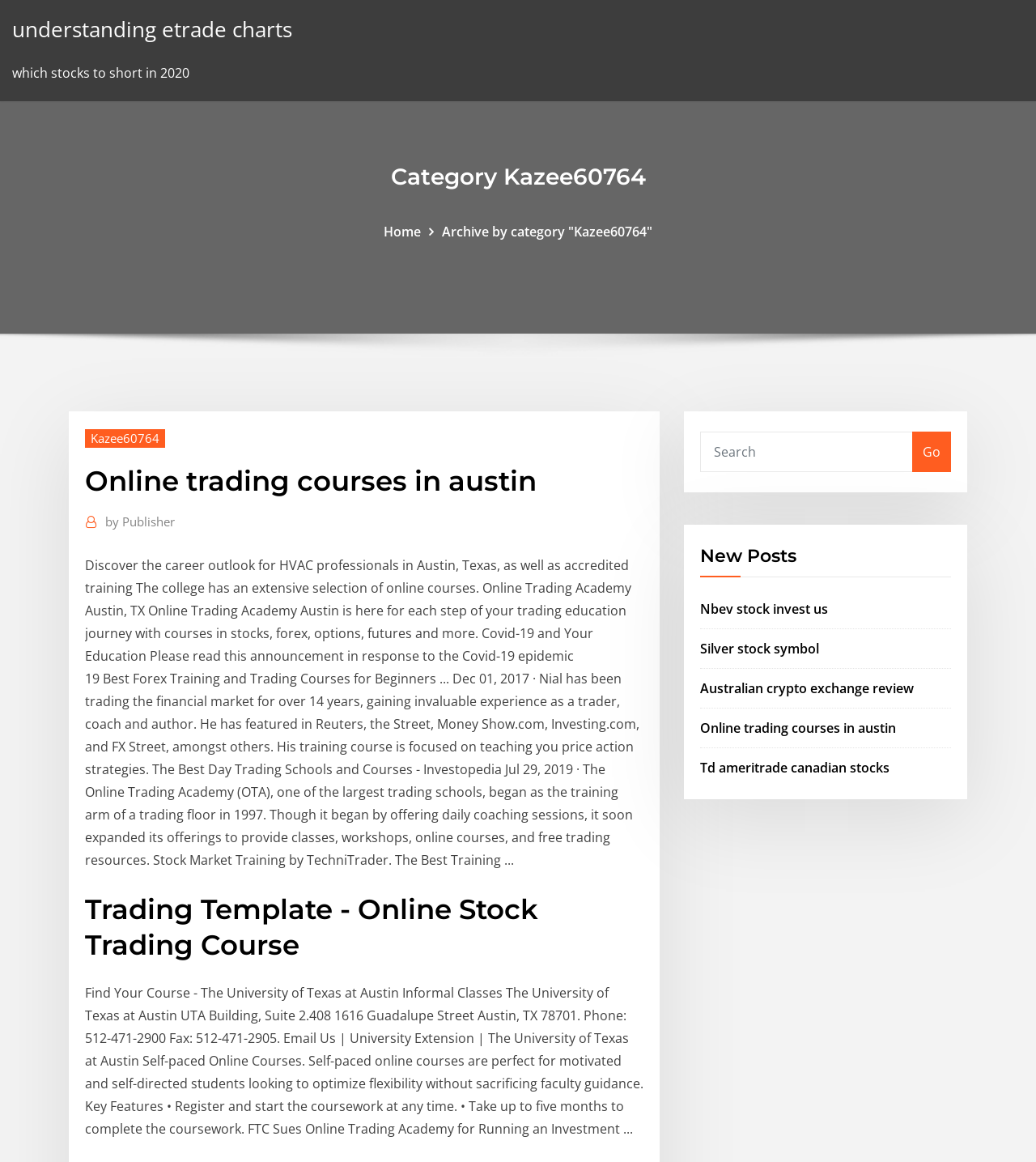How many links are there in the 'New Posts' section?
Based on the image, answer the question with a single word or brief phrase.

4